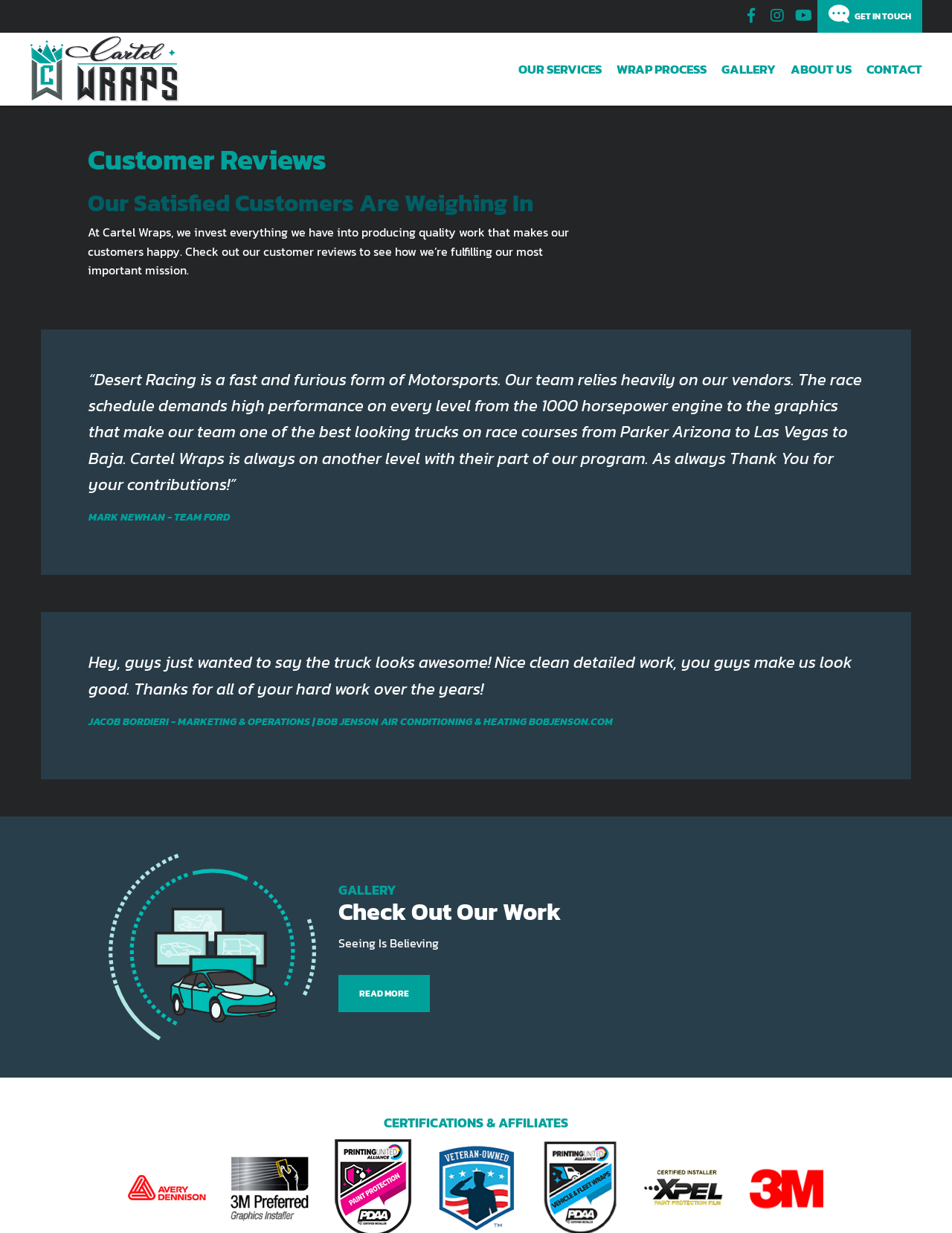Identify the bounding box coordinates of the clickable section necessary to follow the following instruction: "Contact sales via email". The coordinates should be presented as four float numbers from 0 to 1, i.e., [left, top, right, bottom].

None